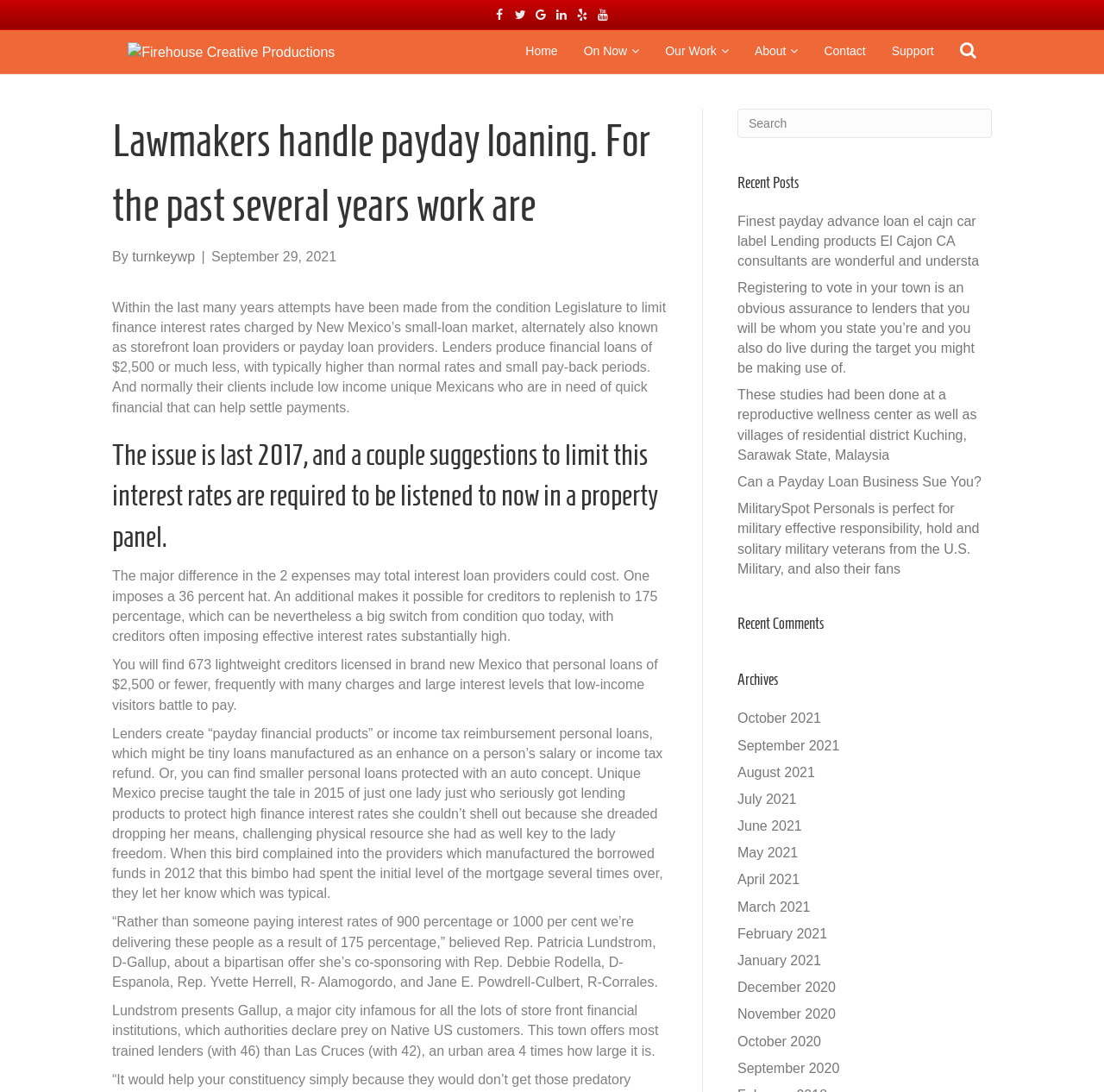Determine the coordinates of the bounding box that should be clicked to complete the instruction: "Go to the Home page". The coordinates should be represented by four float numbers between 0 and 1: [left, top, right, bottom].

[0.479, 0.028, 0.531, 0.067]